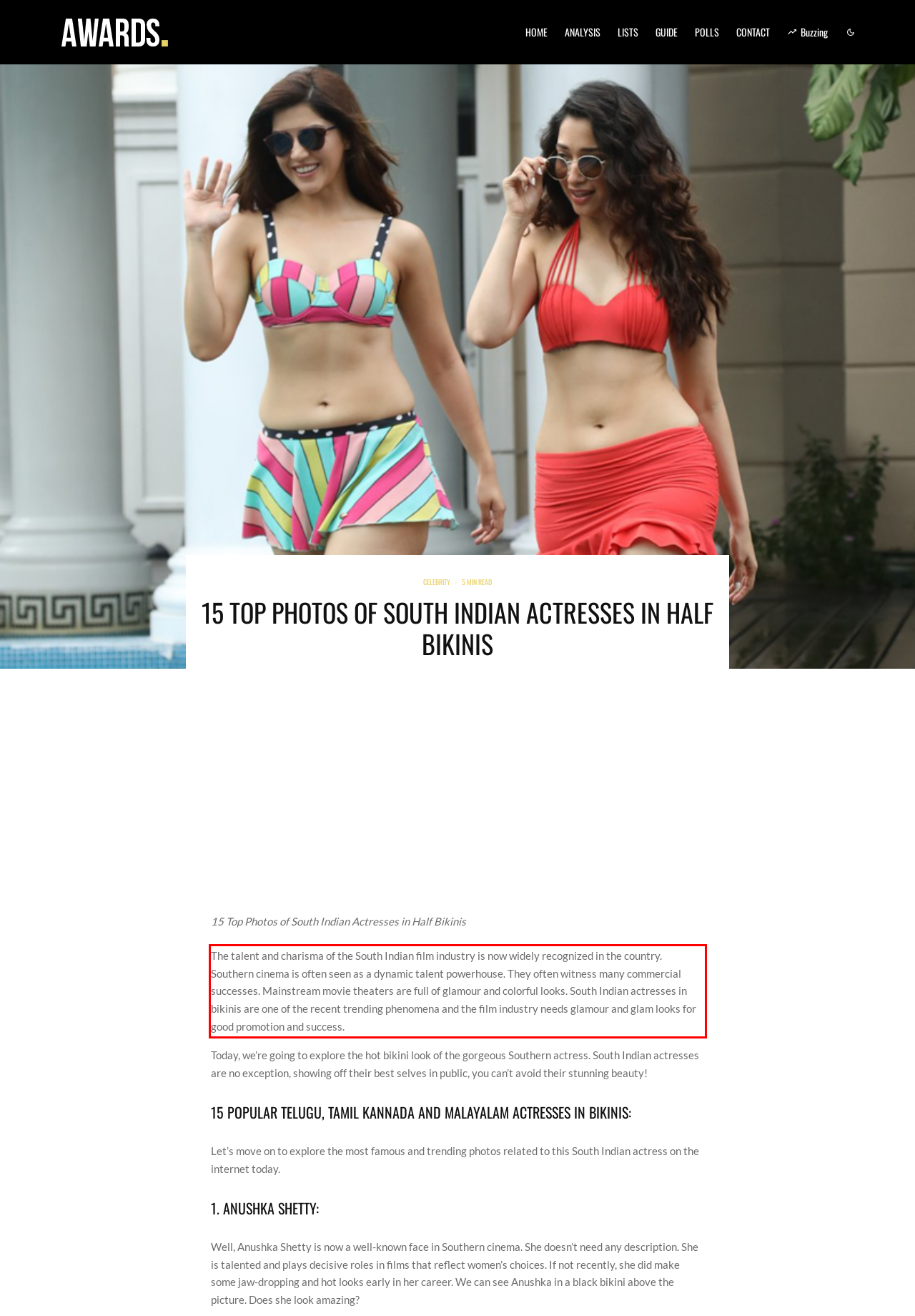Please perform OCR on the text content within the red bounding box that is highlighted in the provided webpage screenshot.

The talent and charisma of the South Indian film industry is now widely recognized in the country. Southern cinema is often seen as a dynamic talent powerhouse. They often witness many commercial successes. Mainstream movie theaters are full of glamour and colorful looks. South Indian actresses in bikinis are one of the recent trending phenomena and the film industry needs glamour and glam looks for good promotion and success.